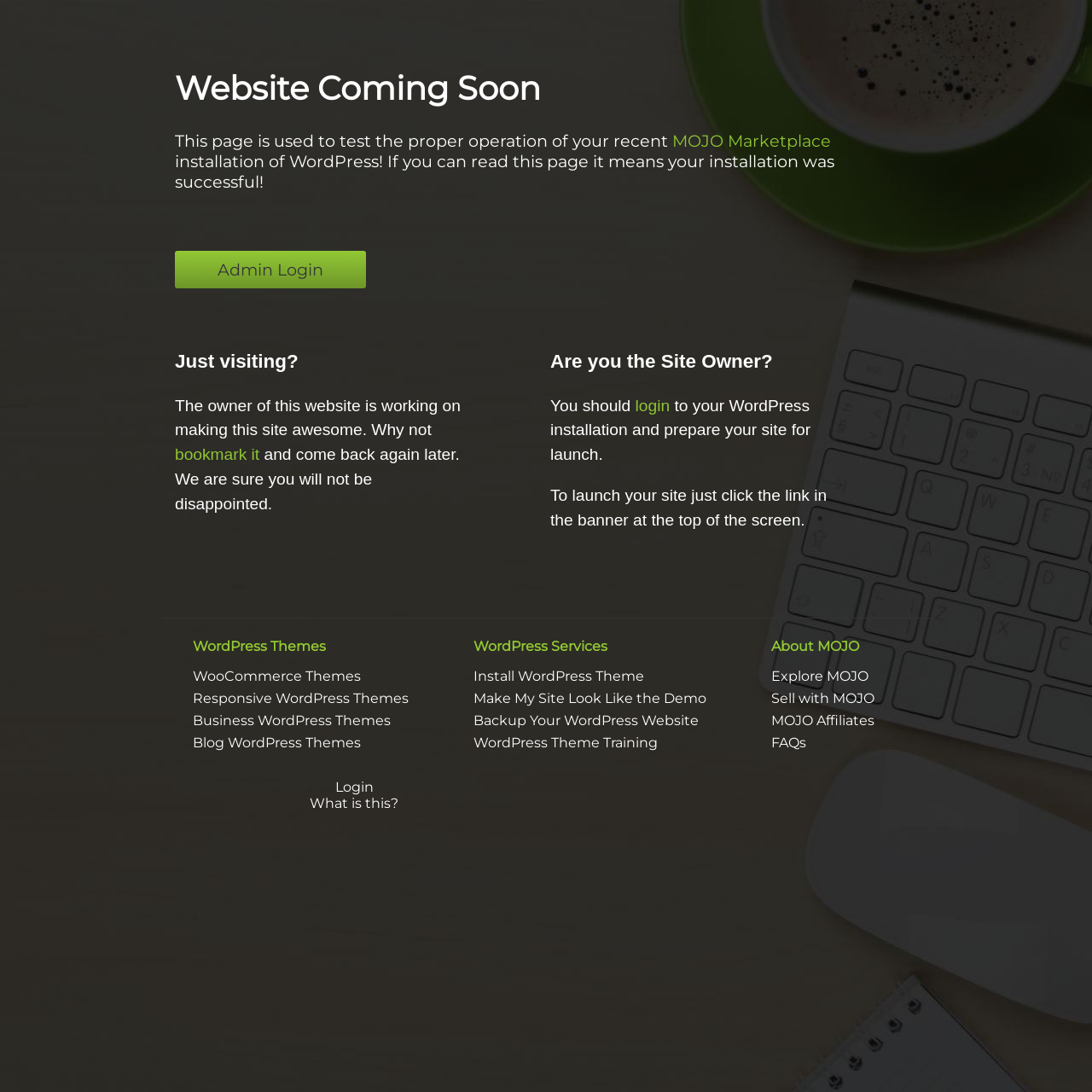Identify the bounding box coordinates of the region that needs to be clicked to carry out this instruction: "Explore MOJO". Provide these coordinates as four float numbers ranging from 0 to 1, i.e., [left, top, right, bottom].

[0.706, 0.612, 0.795, 0.627]